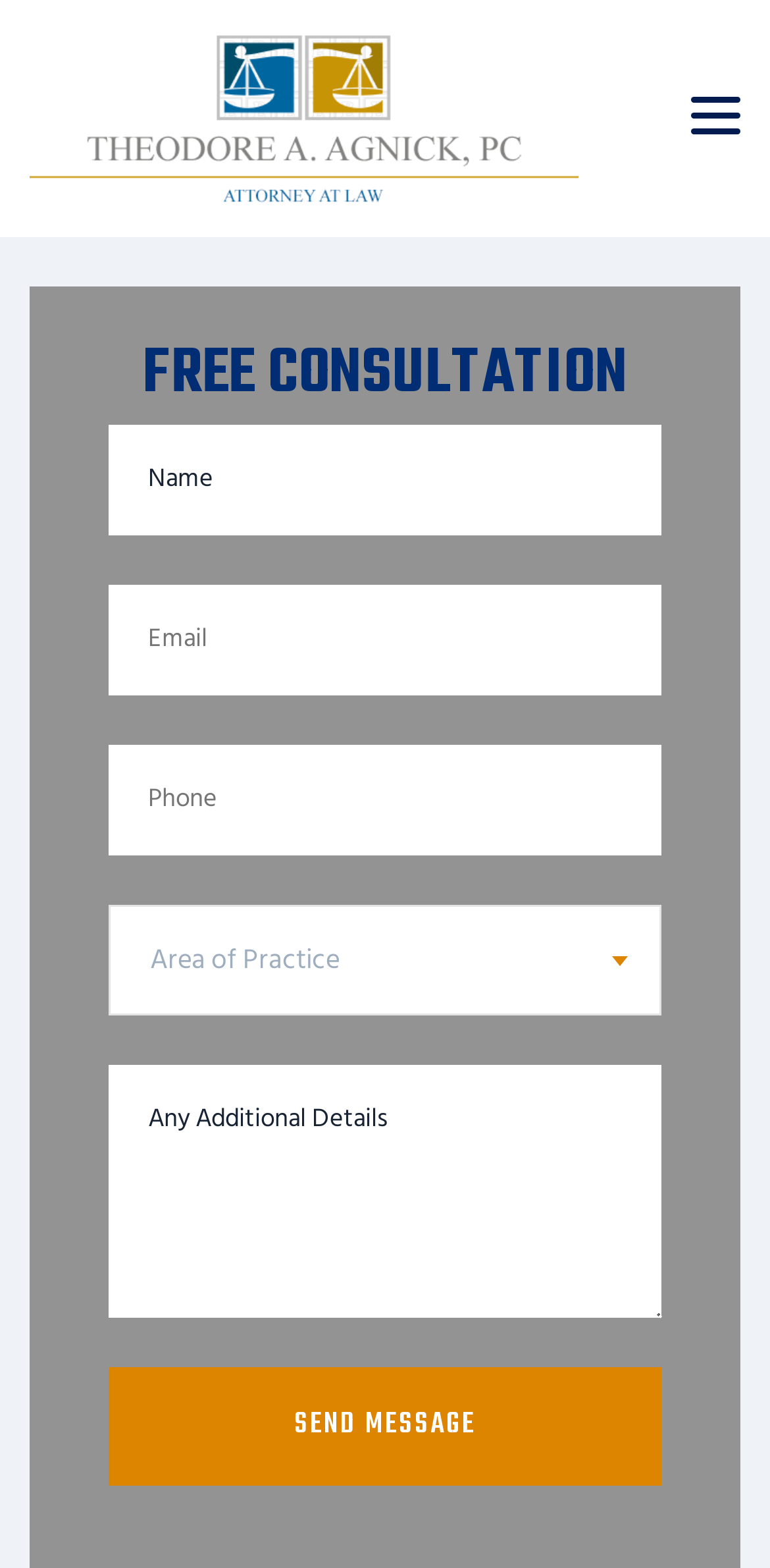Bounding box coordinates are specified in the format (top-left x, top-left y, bottom-right x, bottom-right y). All values are floating point numbers bounded between 0 and 1. Please provide the bounding box coordinate of the region this sentence describes: Area of Practice

[0.144, 0.578, 0.856, 0.649]